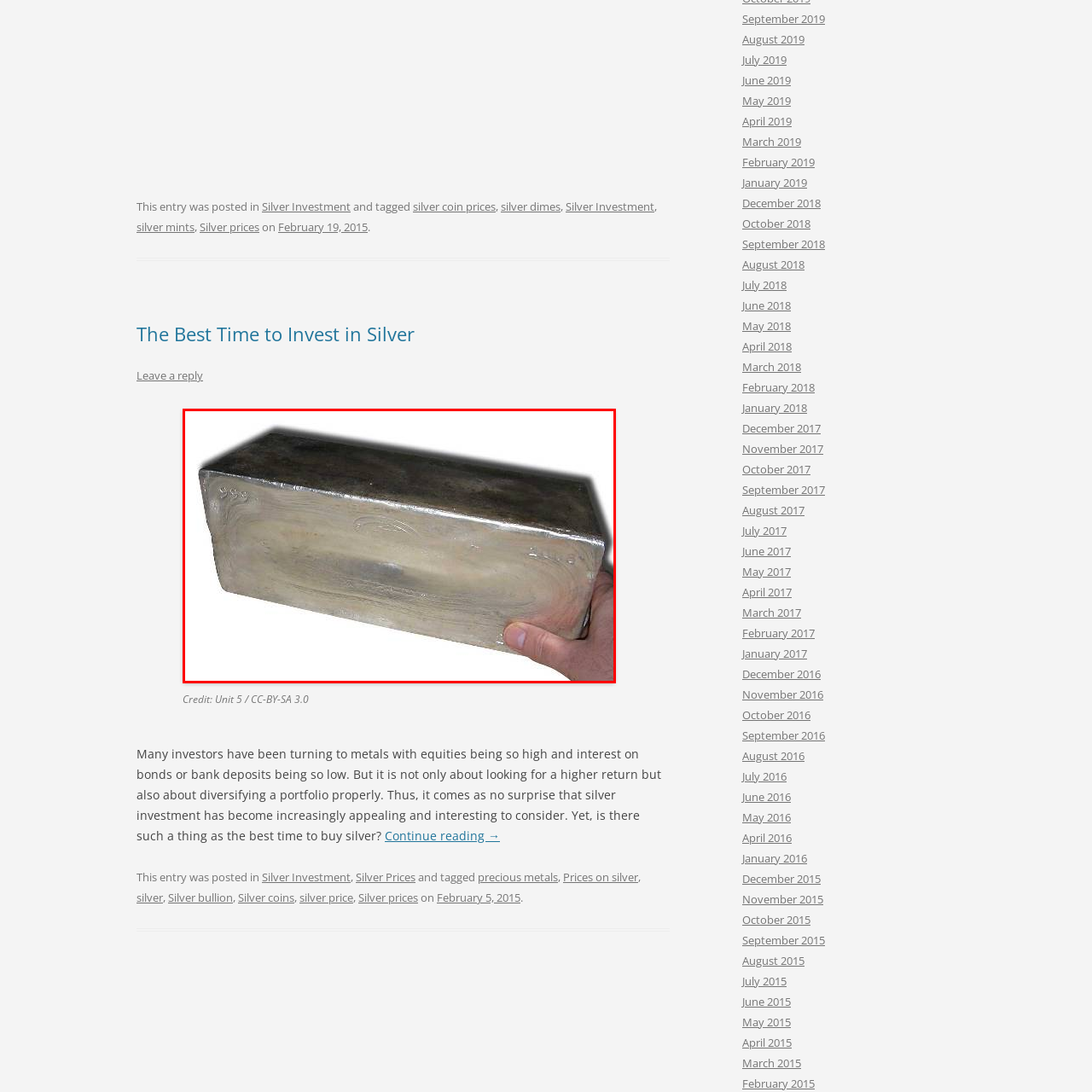Write a comprehensive caption detailing the image within the red boundary.

This image features a shiny silver bullion bar being held by a hand. The bar showcases its polished surface, reflecting light, which emphasizes its metallic luster. The hand gripping the bar suggests a tactile interaction, highlighting the physicality of the investment product. Silver bullion is often favored by investors seeking both tangible assets and a hedge against inflation. This visual representation aligns with the topic of silver investment, as discussed in the accompanying article titled "The Best Time to Invest in Silver," where various factors influencing the appeal of silver as an investment are explored. Additionally, the image is credited to Unit 5 under the CC-BY-SA 3.0 license.